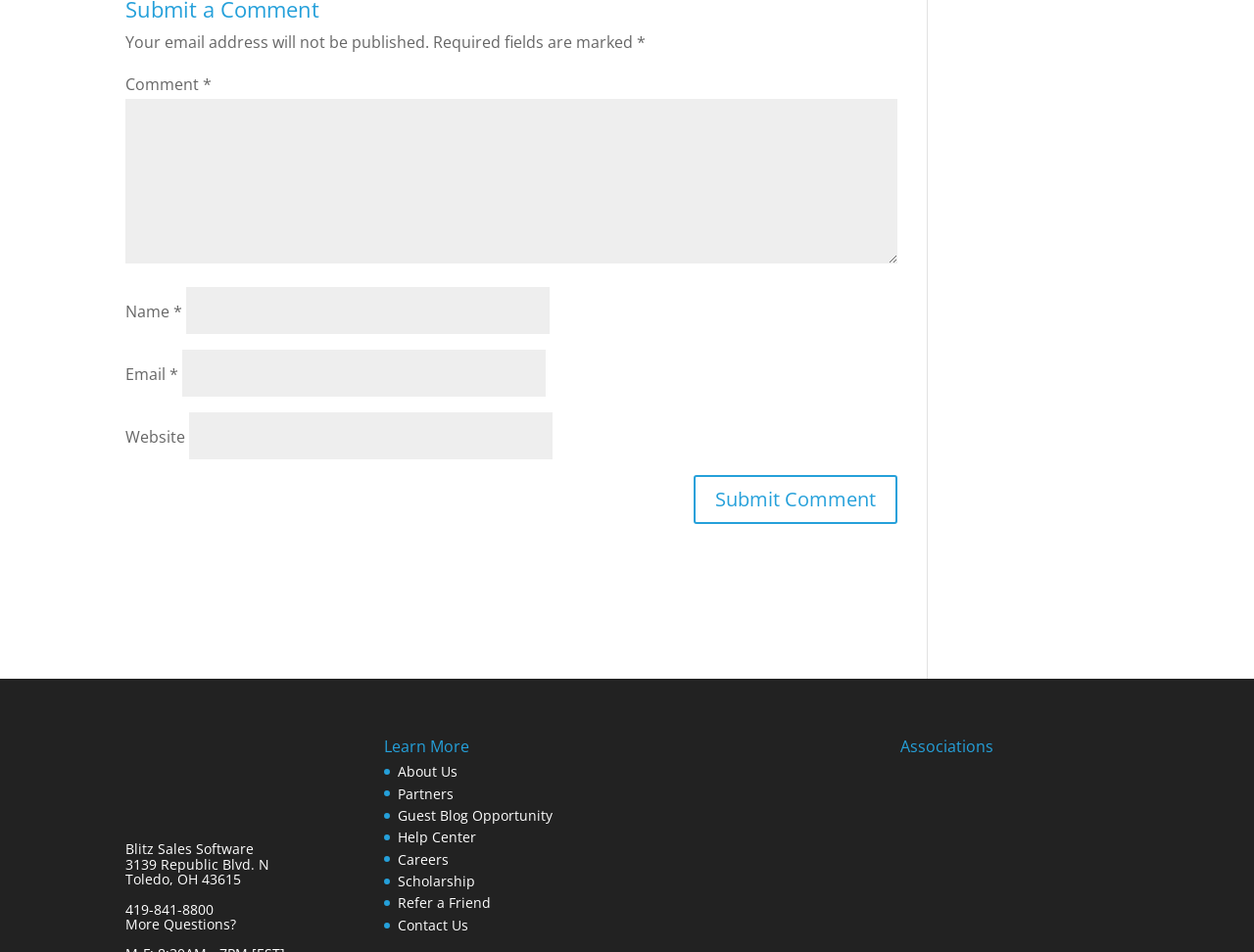Identify the bounding box coordinates for the UI element described as: "Careers".

[0.317, 0.893, 0.358, 0.912]